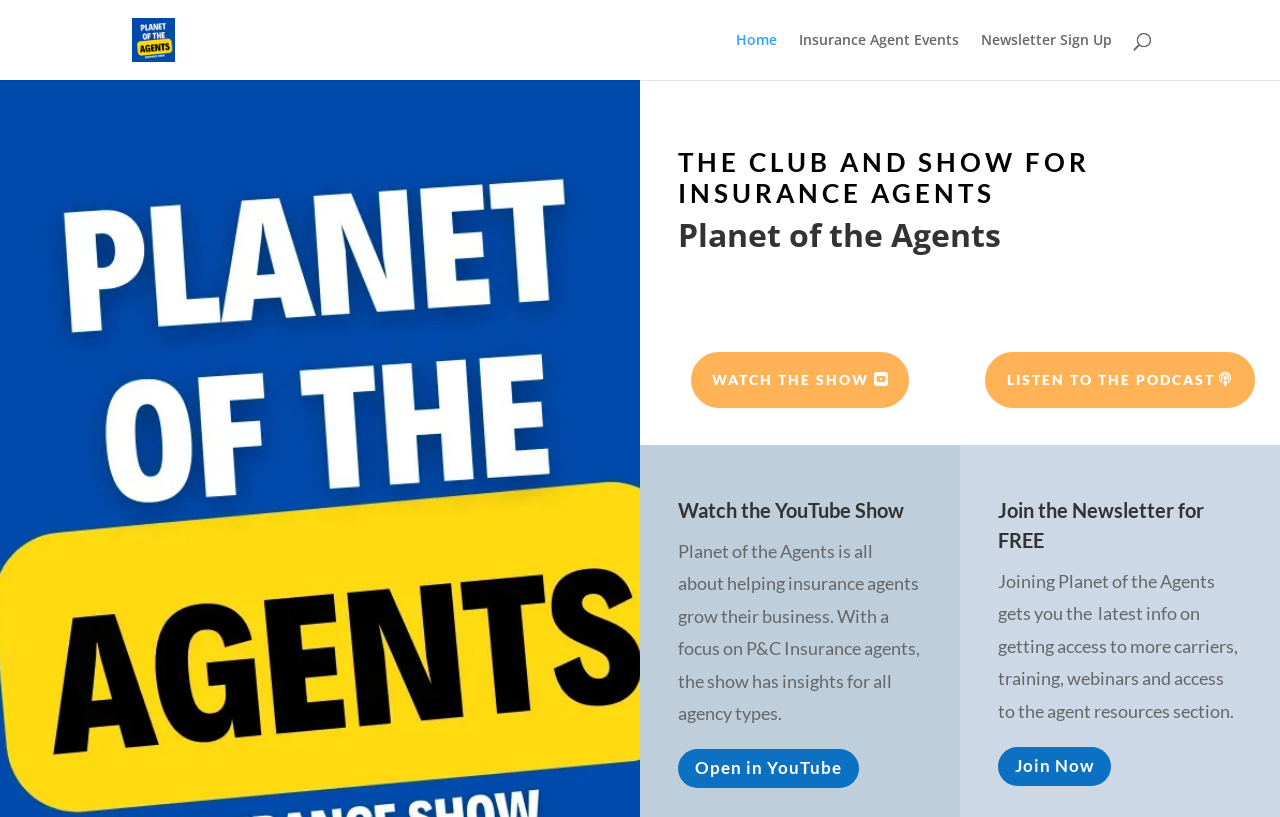Based on the image, give a detailed response to the question: What is the theme of the 'Planet of the Agents' show?

The webpage is dedicated to 'Planet of the Agents', which is described as 'THE CLUB AND SHOW FOR INSURANCE AGENTS'. This suggests that the theme of the show is related to insurance agents.